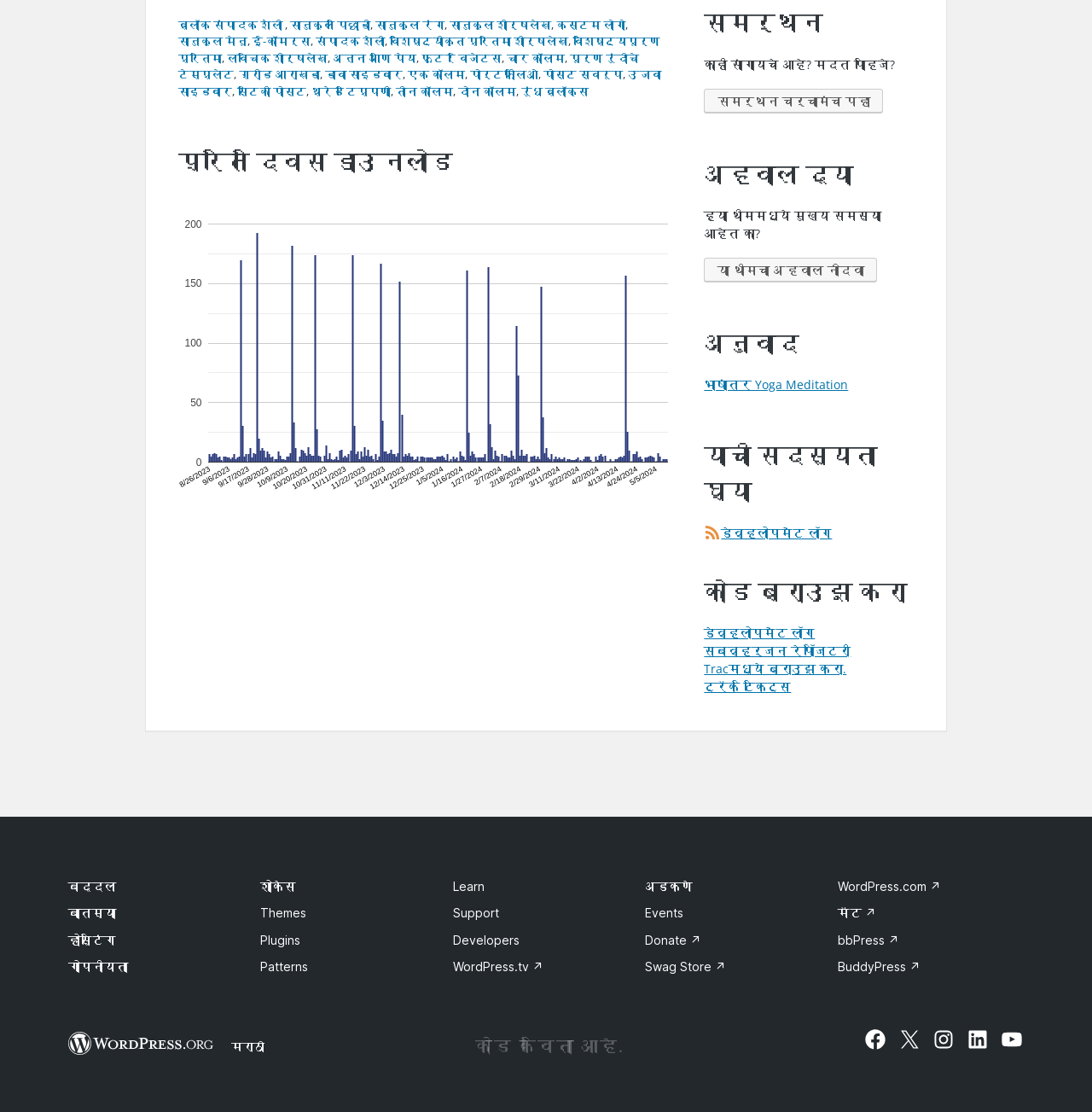Use a single word or phrase to answer the question: 
What is the theme customization option?

Custom logo